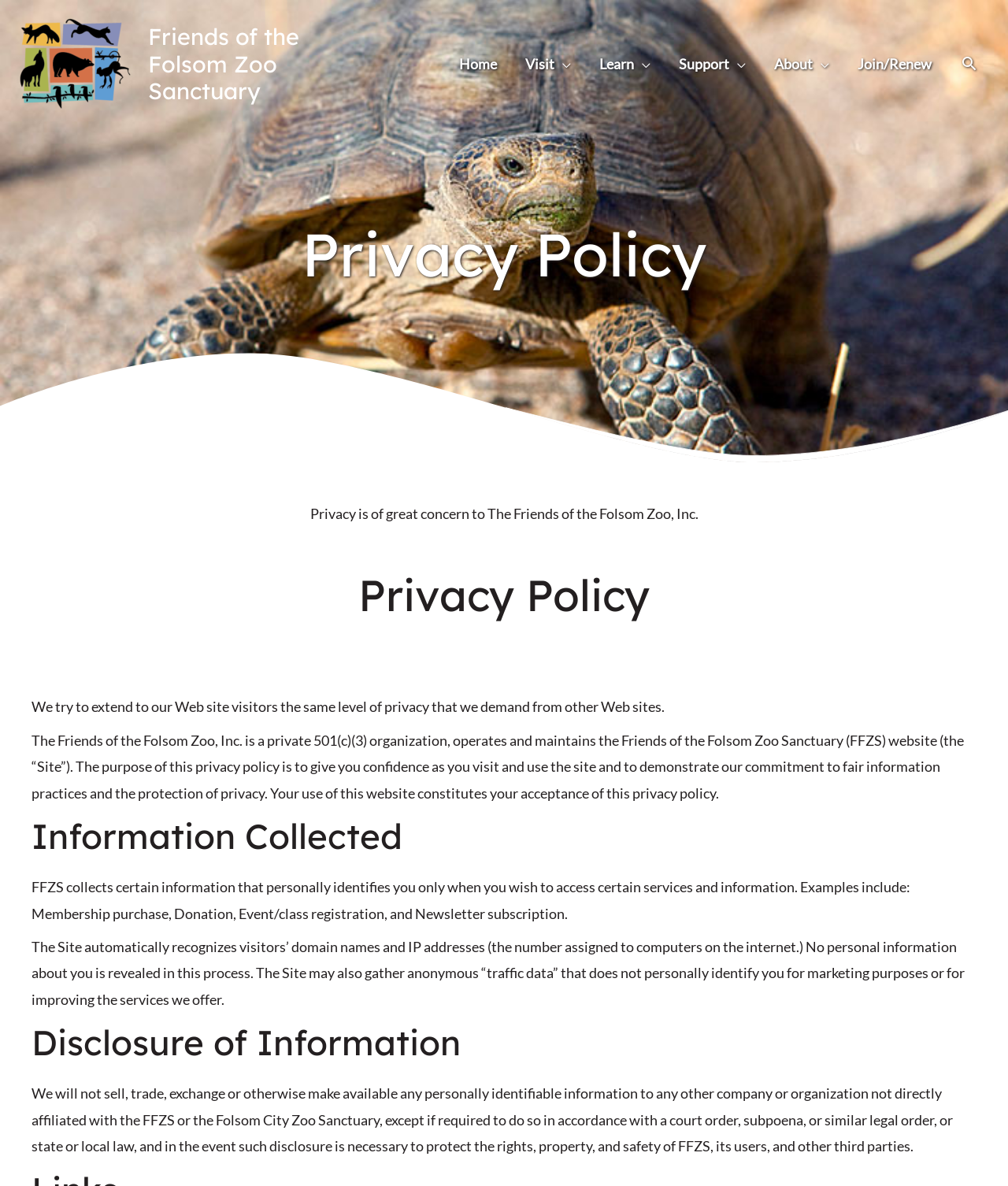Generate an in-depth caption that captures all aspects of the webpage.

The webpage is about the Privacy Policy of the Friends of the Folsom Zoo Sanctuary. At the top left corner, there is a link to the Friends of the Folsom Zoo logo, accompanied by an image of the logo. Next to it, there is a link to the Friends of the Folsom Zoo Sanctuary. 

On the top right side, there is a navigation menu with links to different sections of the website, including Home, Visit, Learn, Support, About, and Join/Renew. A search icon link is located at the top right corner.

Below the navigation menu, there is a heading that reads "Privacy Policy". Underneath, there is a paragraph of text that explains the importance of privacy to the Friends of the Folsom Zoo, Inc. 

Further down, there is another heading that reads "Privacy Policy" again, followed by a paragraph of text that explains the purpose of the privacy policy and the organization's commitment to fair information practices and privacy protection.

The webpage then goes on to explain the information collected by the website, including personal information and anonymous traffic data. There are several headings, including "Information Collected" and "Disclosure of Information", that break up the text into sections. The text explains how the website collects and uses personal information, and under what circumstances it may disclose such information.